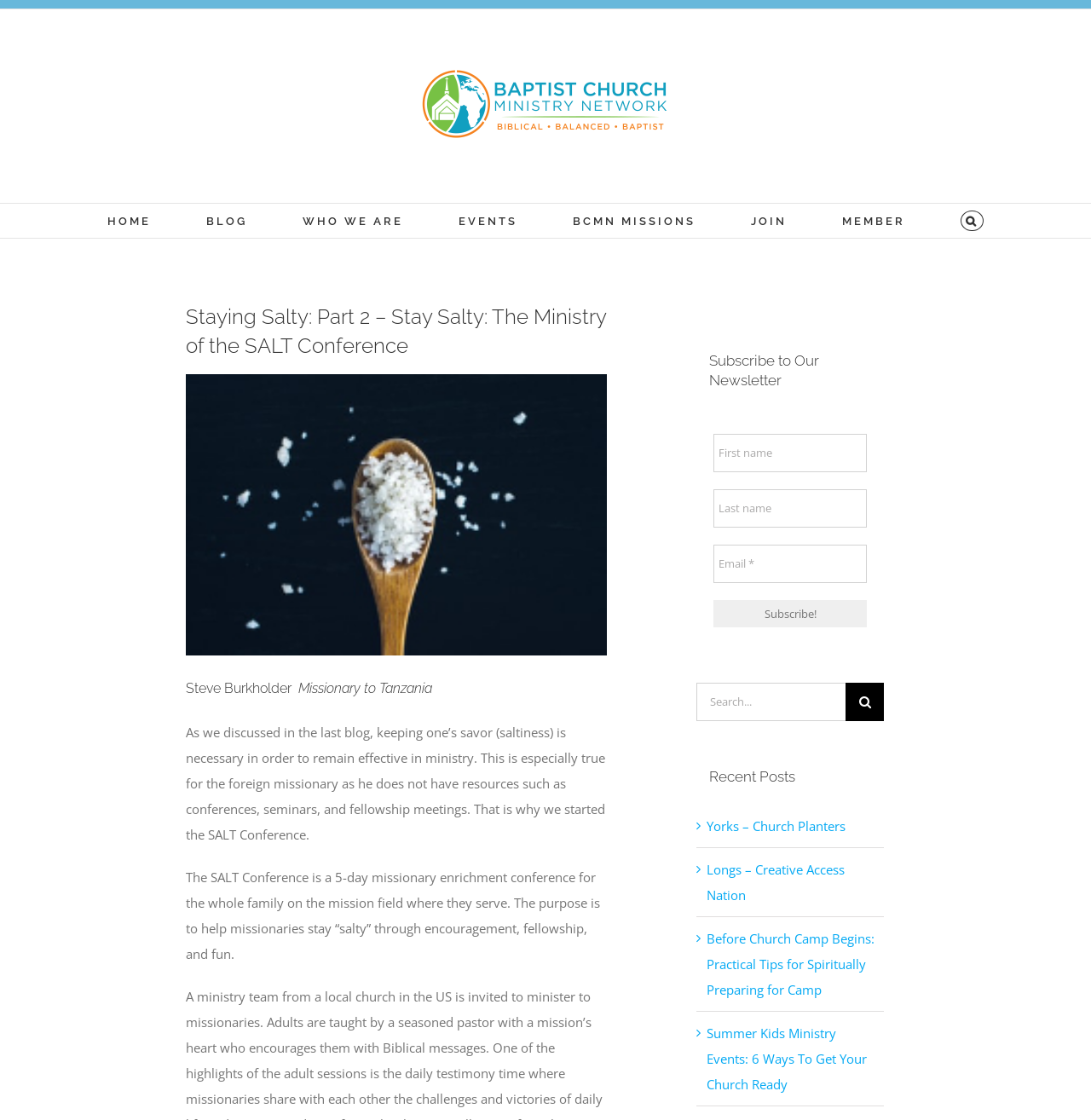Write an extensive caption that covers every aspect of the webpage.

The webpage is about the Baptist Church Ministry Network, specifically featuring an article titled "Staying Salty: Part 2 – Stay Salty: The Ministry of the SALT Conference". At the top left corner, there is a logo of the Baptist Church Ministry Network. Below the logo, there is a main navigation menu with links to various sections of the website, including "HOME", "BLOG", "WHO WE ARE", "EVENTS", "BCMN MISSIONS", "JOIN", and "MEMBER". 

On the right side of the navigation menu, there is a search button. Below the navigation menu, there is a heading that displays the title of the article, followed by a link to the BCMN Blog 3x2 Template. 

The main content of the article is divided into several sections. The first section is about Steve Burkholder, a missionary to Tanzania, and discusses the importance of staying "salty" in ministry. The text is accompanied by a "View Larger Image" link. 

Below this section, there is a heading that says "Subscribe to Our Newsletter" with a form to input first name, last name, and email address. 

On the right side of the main content, there is a section titled "Recent Posts" that lists four recent articles with links to each. 

At the bottom of the page, there is a "Go to Top" link that allows users to navigate back to the top of the page.